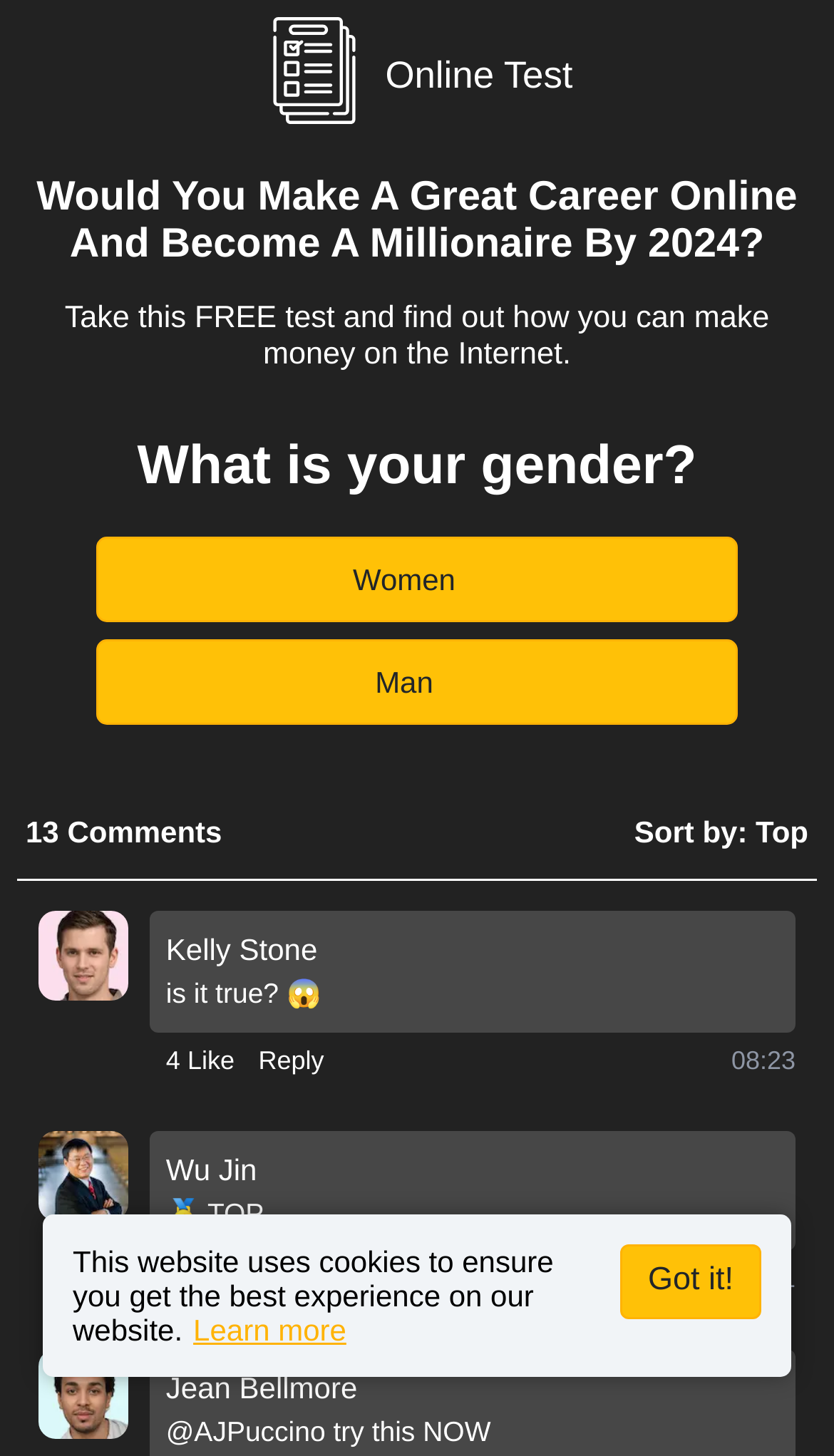Locate the bounding box coordinates of the element to click to perform the following action: 'Click the 'Reply' button'. The coordinates should be given as four float values between 0 and 1, in the form of [left, top, right, bottom].

[0.31, 0.715, 0.389, 0.741]